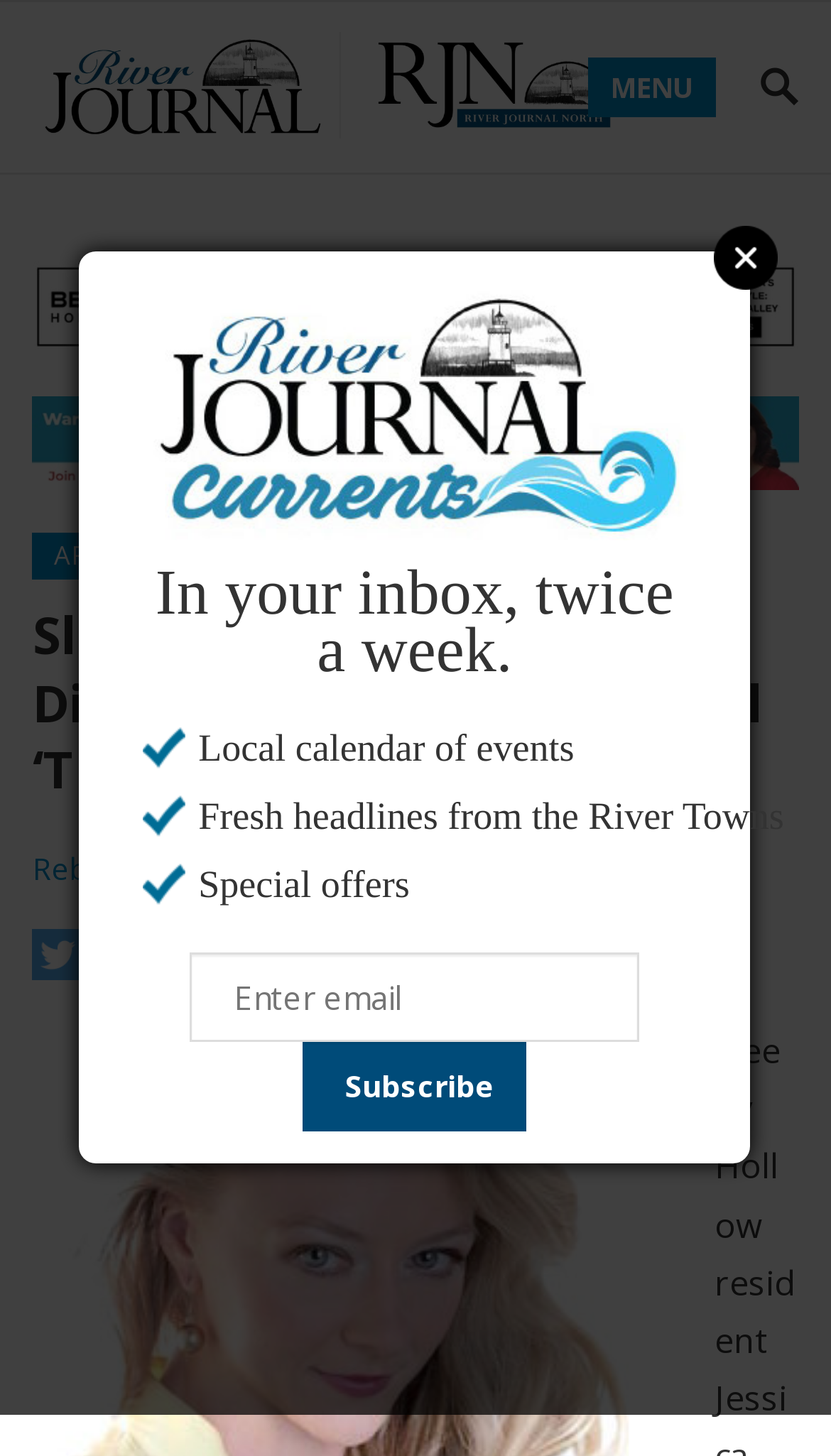Given the description "name="subscribe" value="Subscribe"", determine the bounding box of the corresponding UI element.

[0.364, 0.715, 0.634, 0.777]